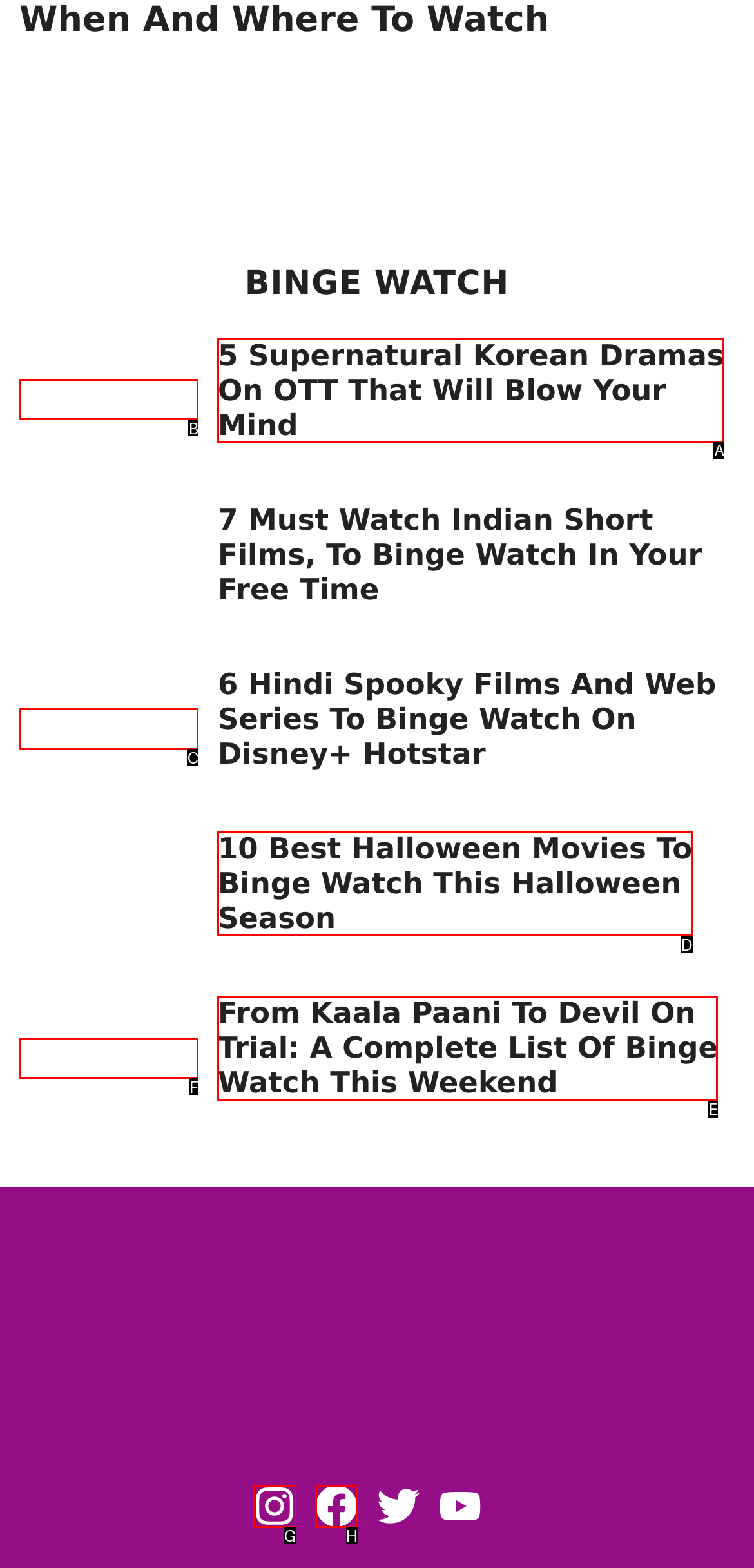Choose the option that matches the following description: aria-label="Footer Social Icon"
Answer with the letter of the correct option.

H